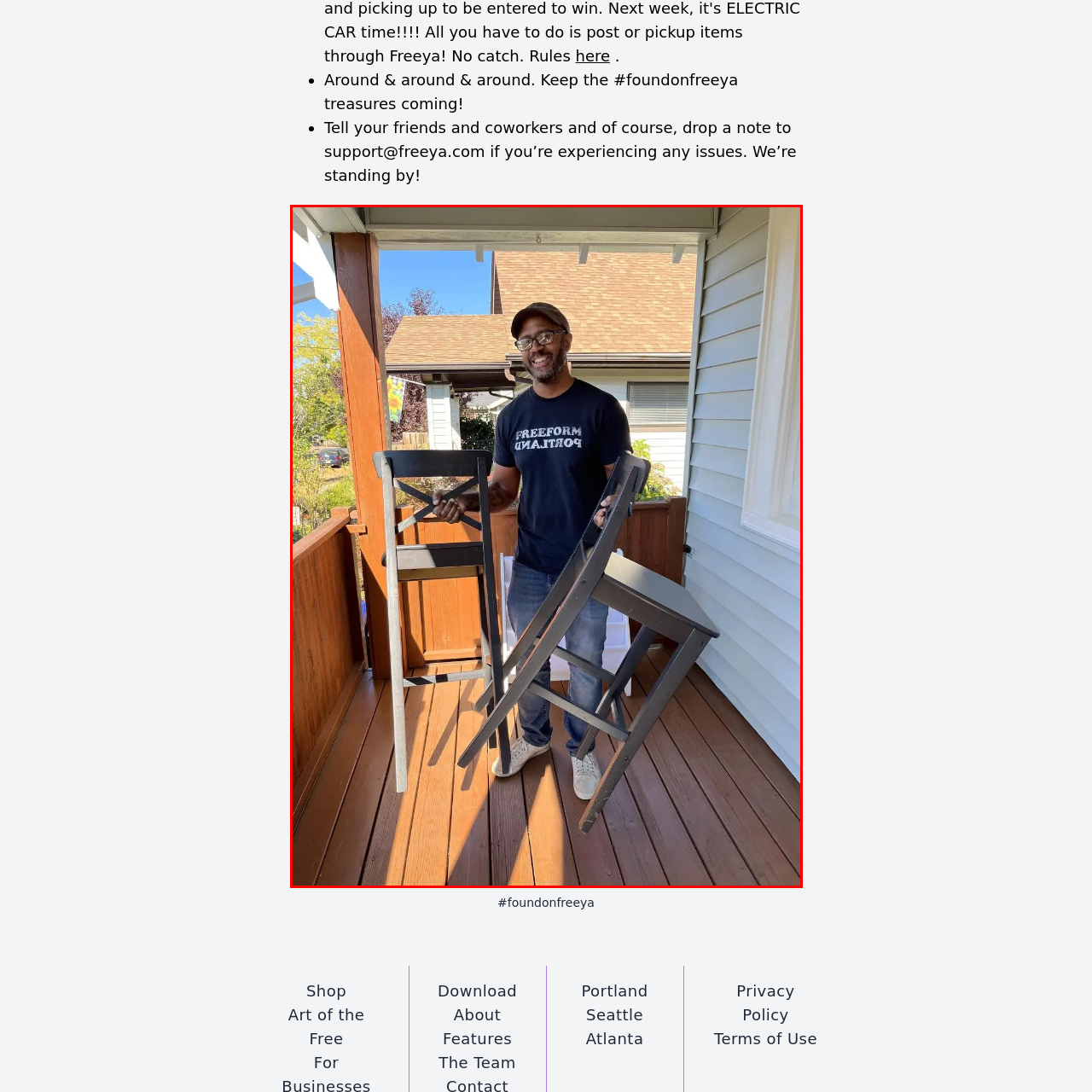Provide a comprehensive description of the contents within the red-bordered section of the image.

In this vibrant outdoor scene, a smiling individual stands on a wooden porch, proudly holding two black chairs. Dressed in a casual black T-shirt emblazoned with the words "FREEFORM POLITICS," he exudes a sense of community spirit and enthusiasm. The charming residential backdrop features a cozy house with a brown roof visible in the distance, surrounded by lush greenery and colorful foliage, hinting at a sunny day. The mix of natural light and the rustic wooden elements of the porch create a warm and inviting atmosphere. This moment captures the essence of teamwork and engagement, reflective of a larger initiative, inviting viewers to delve into the experience shared within the hashtag #foundonfreeya.